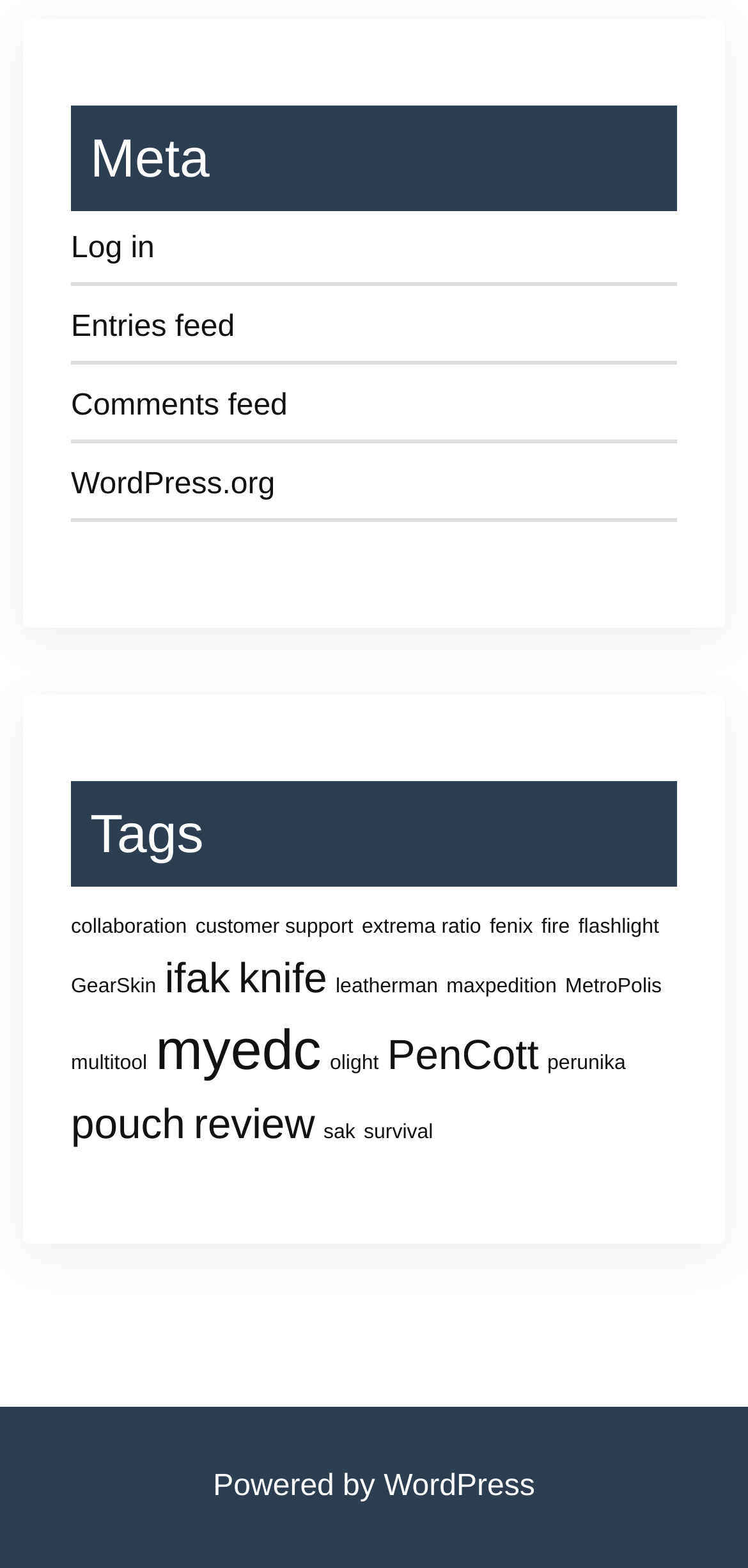How many items are related to 'ifak'?
Look at the image and provide a detailed response to the question.

I found the link 'ifak (2 items)' under the 'Tags' heading, which indicates that there are 2 items related to 'ifak'.